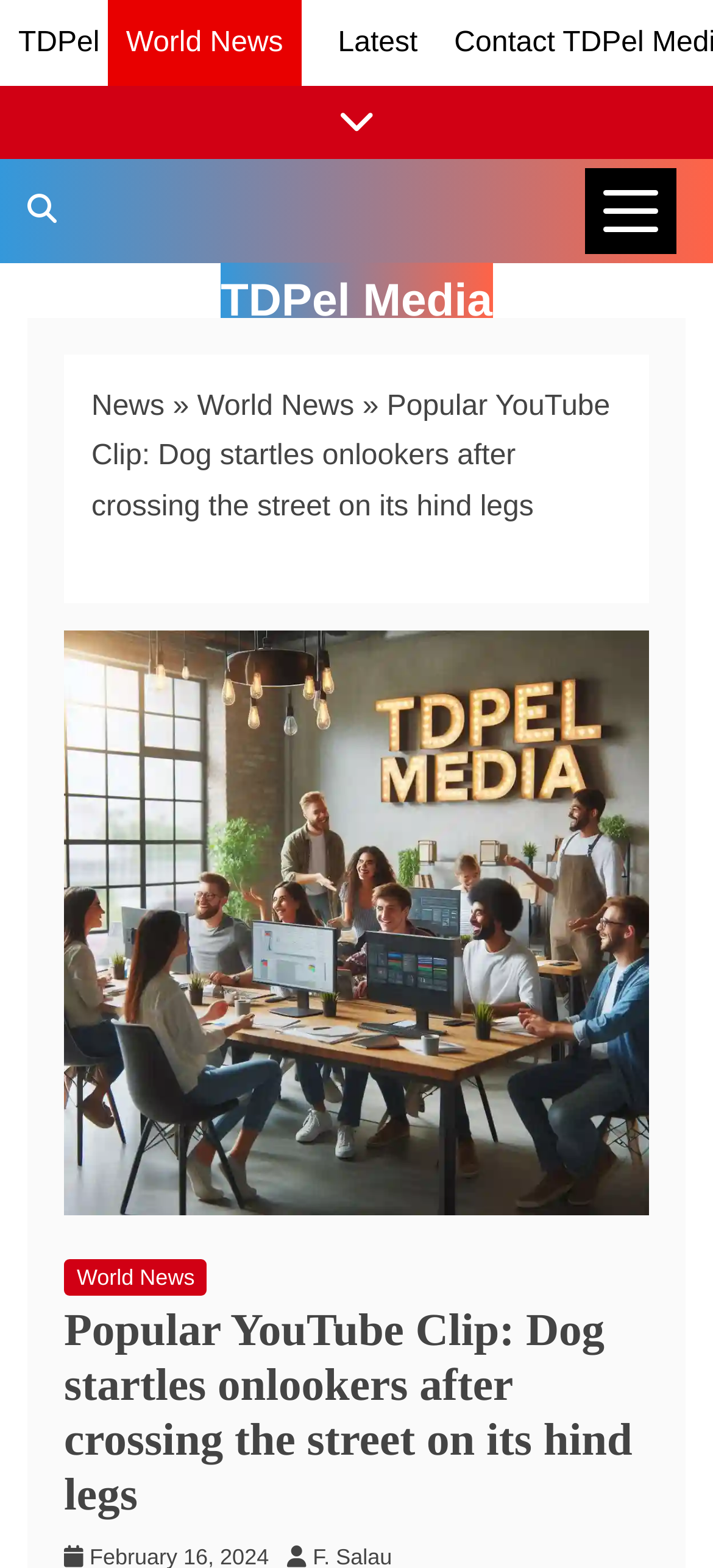Please determine the bounding box coordinates, formatted as (top-left x, top-left y, bottom-right x, bottom-right y), with all values as floating point numbers between 0 and 1. Identify the bounding box of the region described as: World News

[0.276, 0.25, 0.497, 0.269]